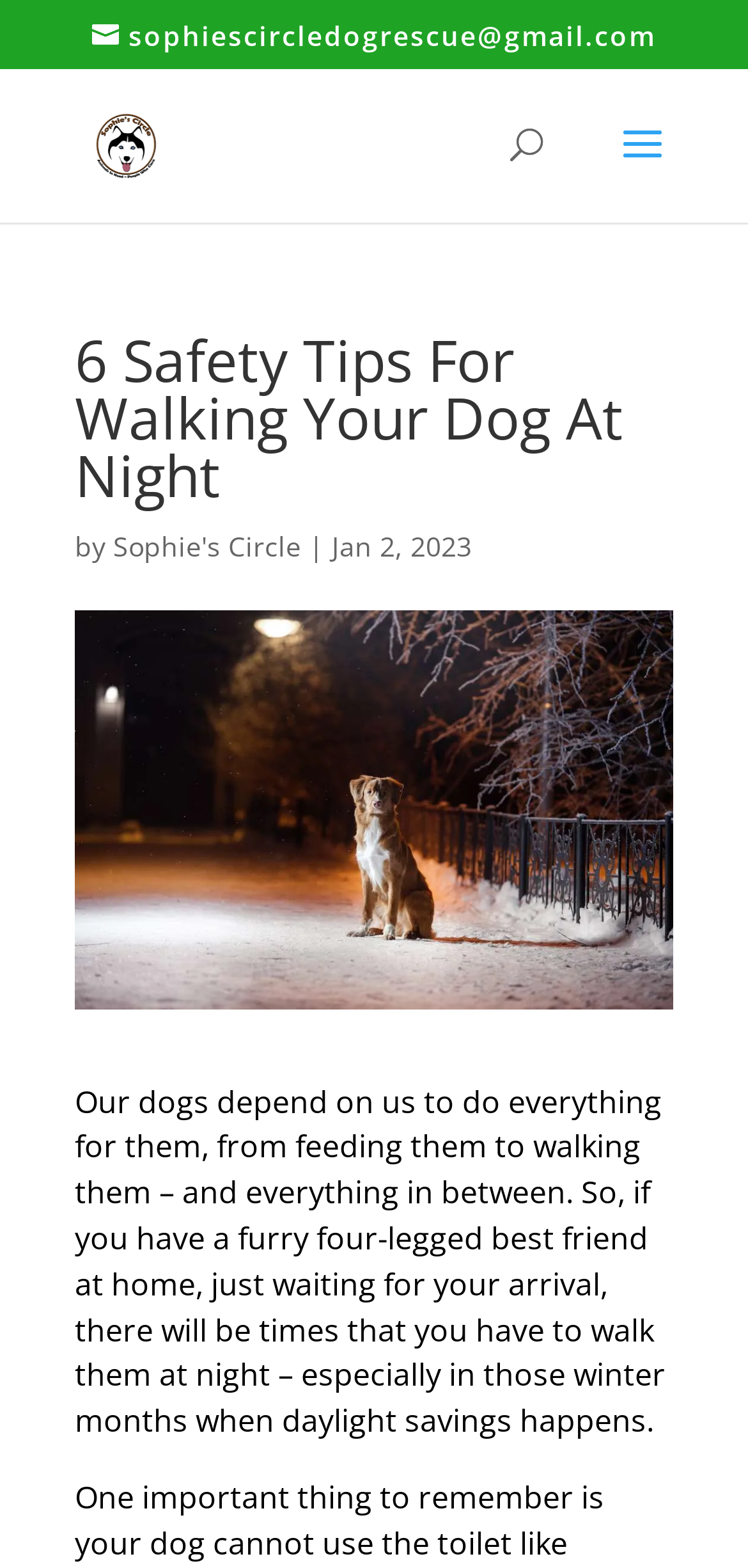What is the topic of the article?
Please elaborate on the answer to the question with detailed information.

The topic of the article can be inferred from the main heading '6 Safety Tips For Walking Your Dog At Night' which suggests that the article is about walking dogs at night and providing safety tips.